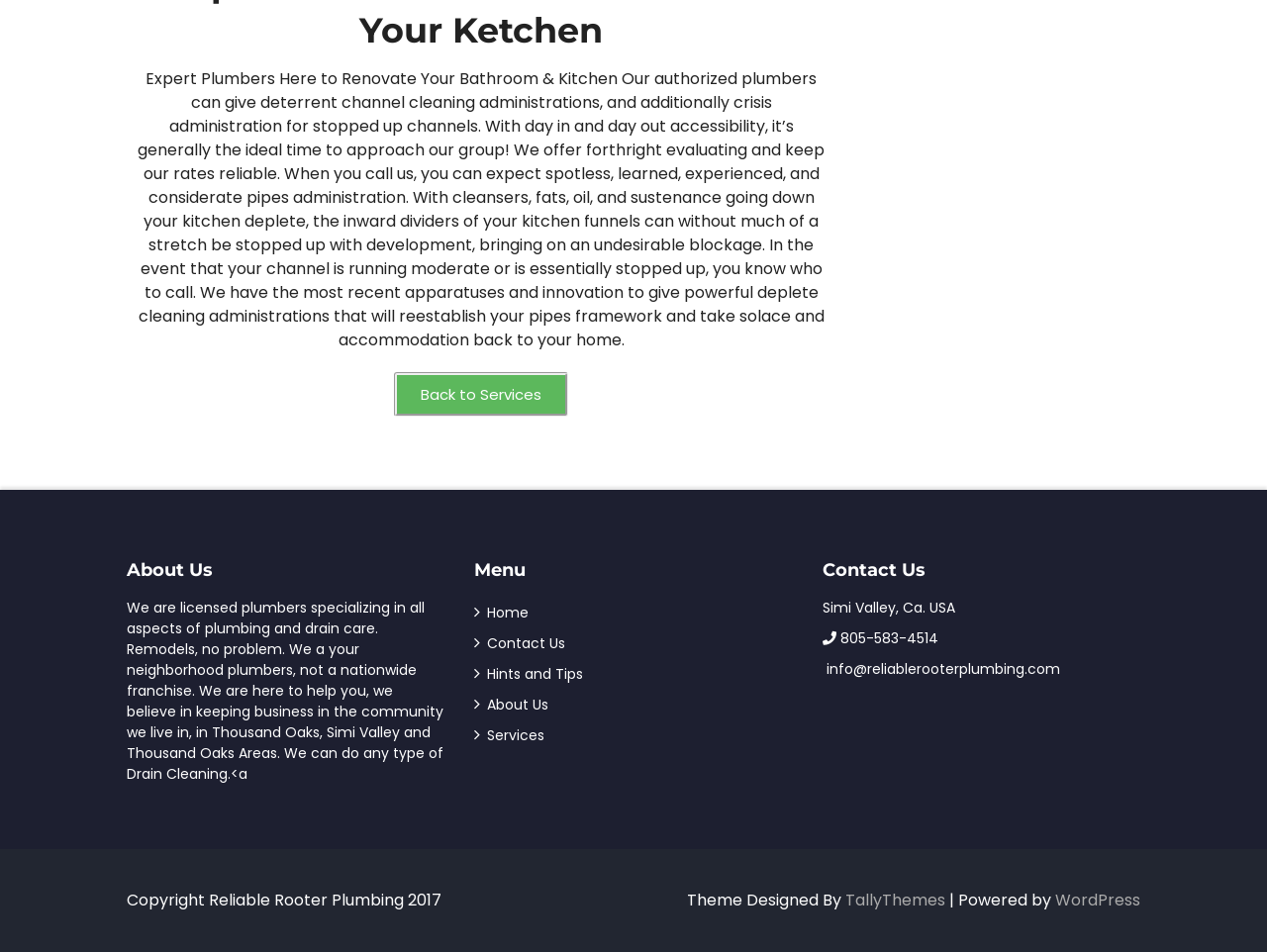Find the bounding box coordinates for the UI element whose description is: "Back to Services". The coordinates should be four float numbers between 0 and 1, in the format [left, top, right, bottom].

[0.311, 0.391, 0.449, 0.438]